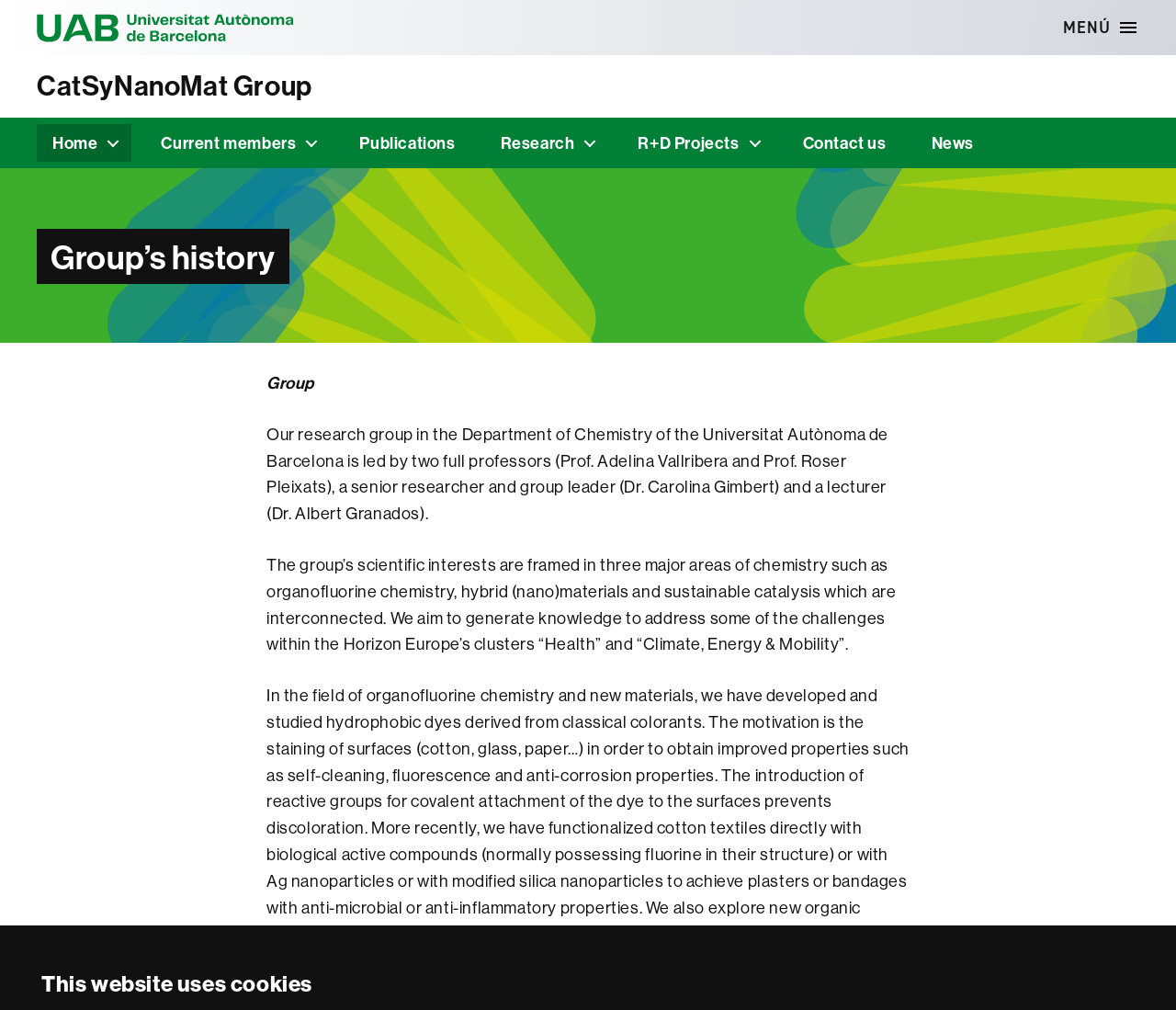Using the elements shown in the image, answer the question comprehensively: What is the application of new organic fluorinated polymers?

I found the answer by reading the StaticText element that describes the research in organofluorine chemistry, which mentions that new organic fluorinated polymers have application to gas adsorption and photocatalytic reactions towards the formation of solar fuels.